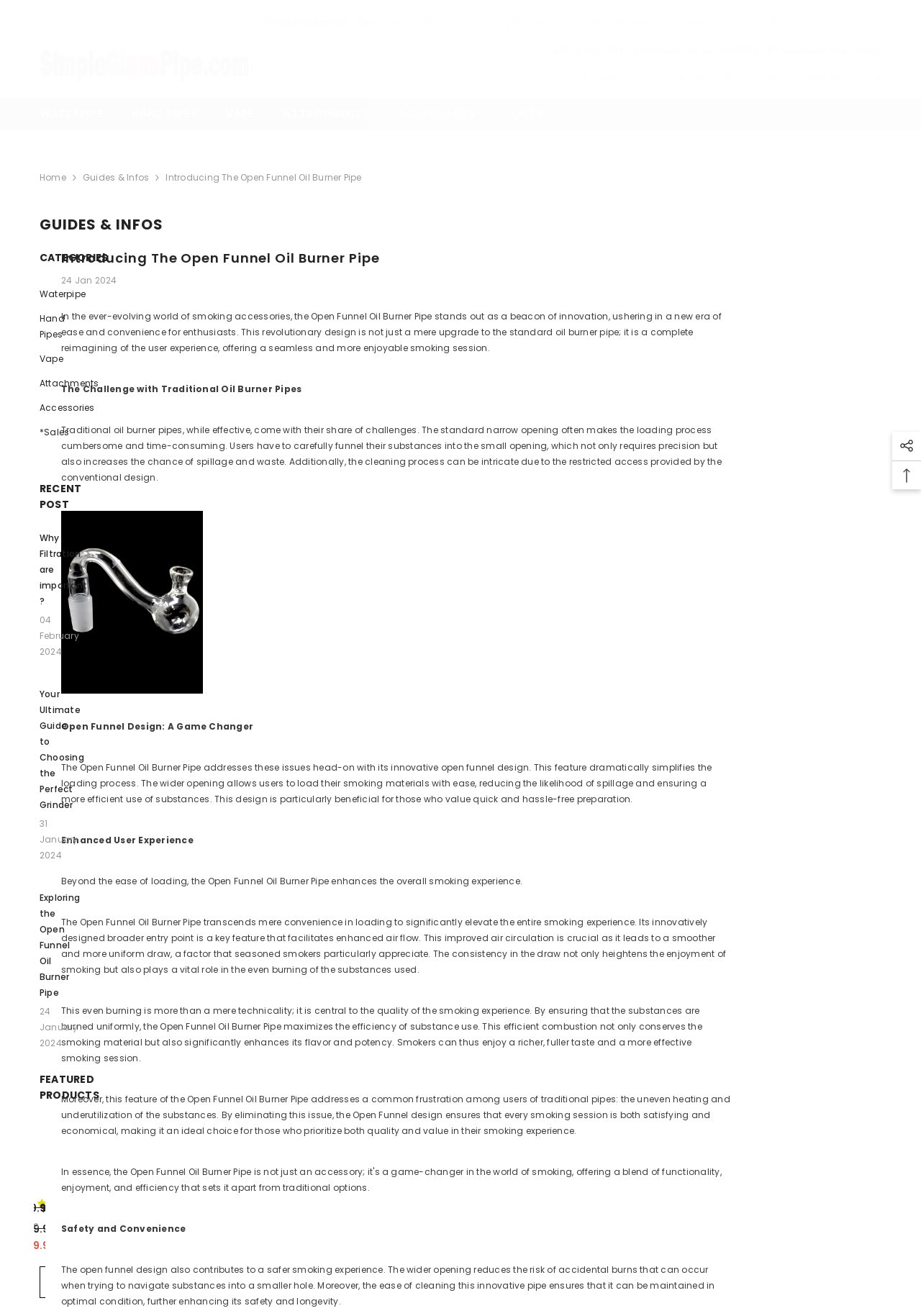Specify the bounding box coordinates of the area to click in order to execute this command: 'Add 10" Ice Pinch Pink Hello Kitty Bong Glass Water Pipe to cart'. The coordinates should consist of four float numbers ranging from 0 to 1, and should be formatted as [left, top, right, bottom].

[0.043, 0.817, 0.207, 0.841]